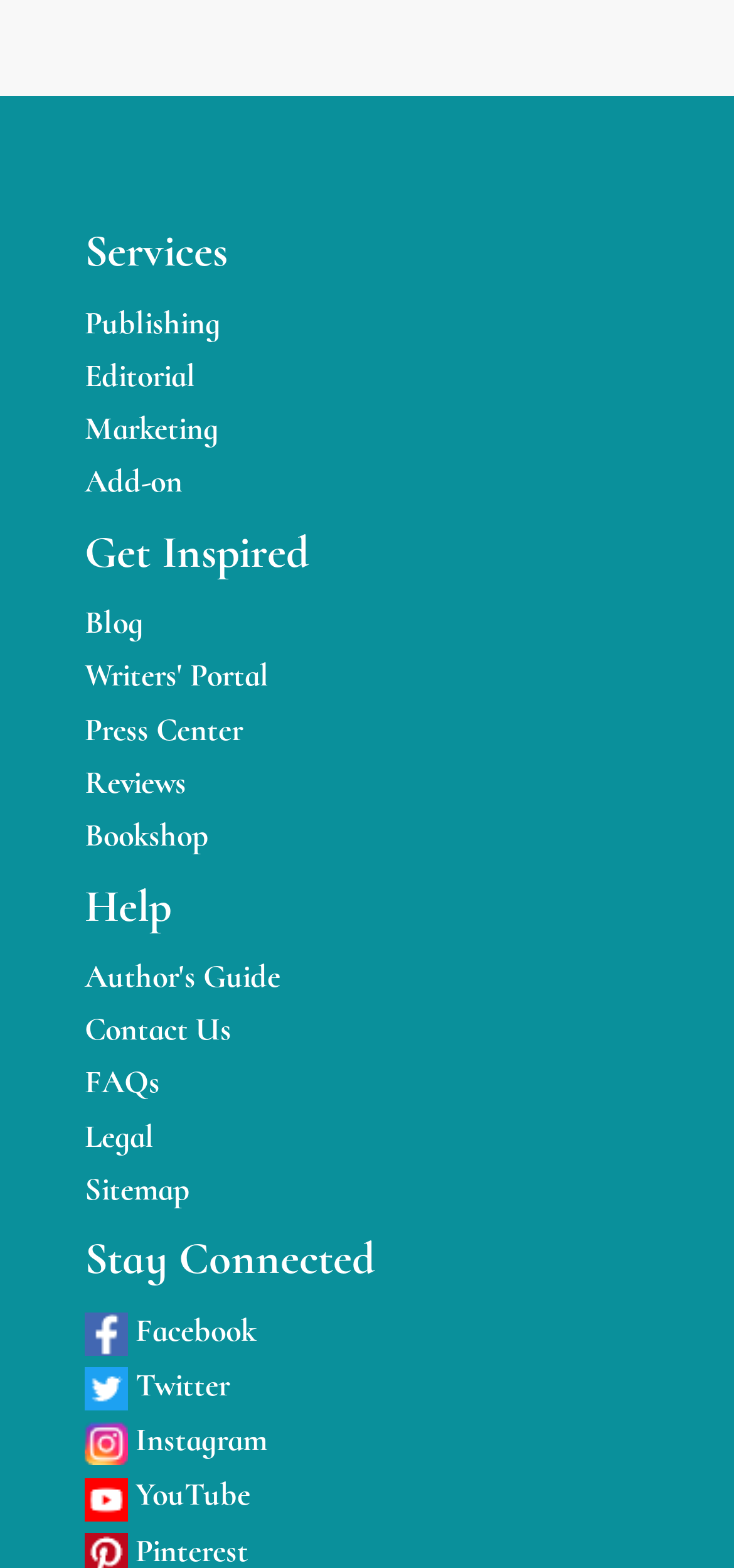What services are offered?
Using the visual information, answer the question in a single word or phrase.

Publishing, Editorial, Marketing, Add-on